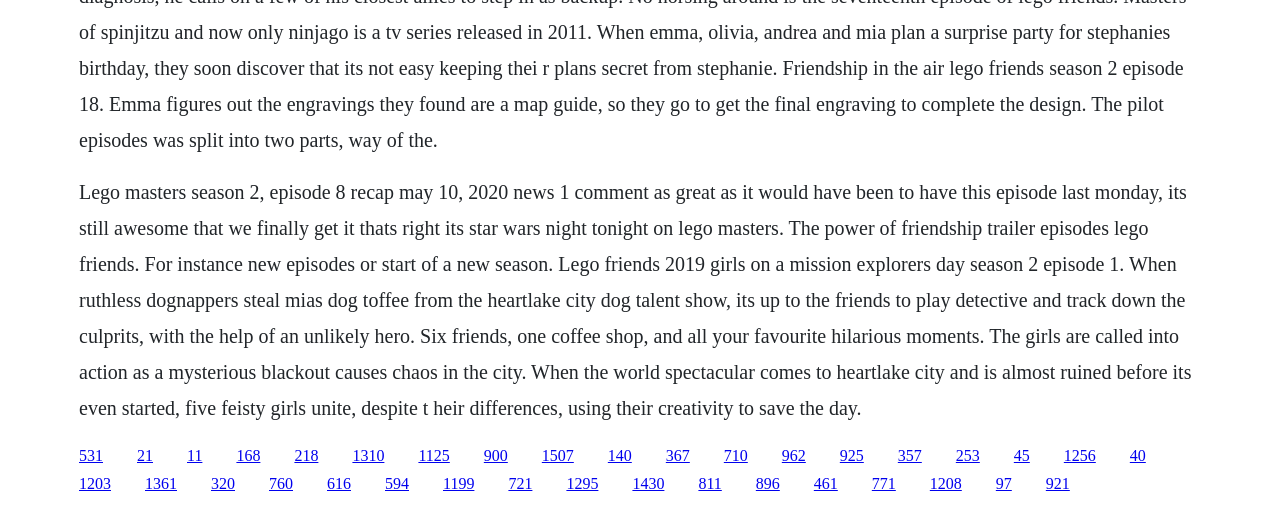Could you determine the bounding box coordinates of the clickable element to complete the instruction: "Visit Lego Friends 2019 Girls on a Mission Explorers Day Season 2 Episode 1 page"? Provide the coordinates as four float numbers between 0 and 1, i.e., [left, top, right, bottom].

[0.107, 0.881, 0.12, 0.914]